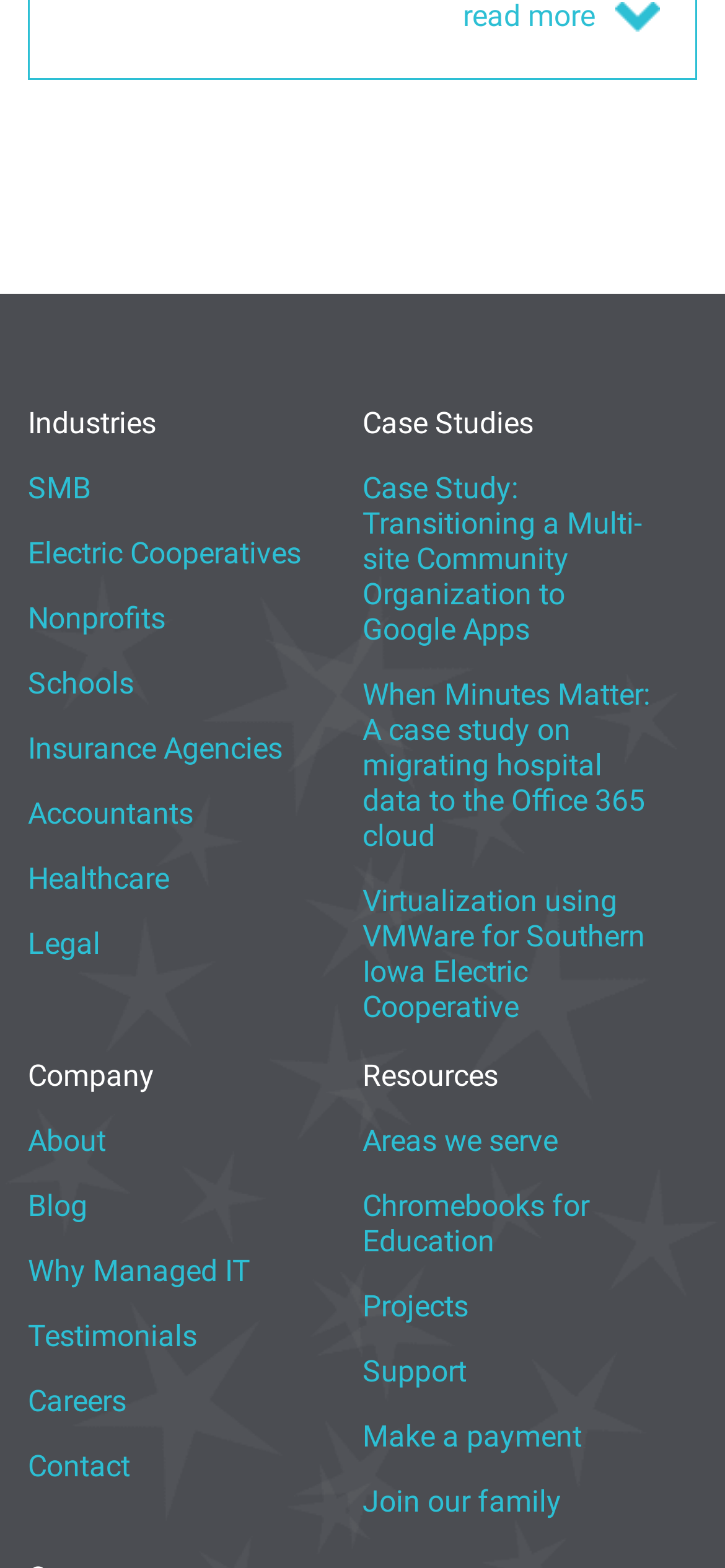Answer the question using only one word or a concise phrase: How many resources are listed?

6